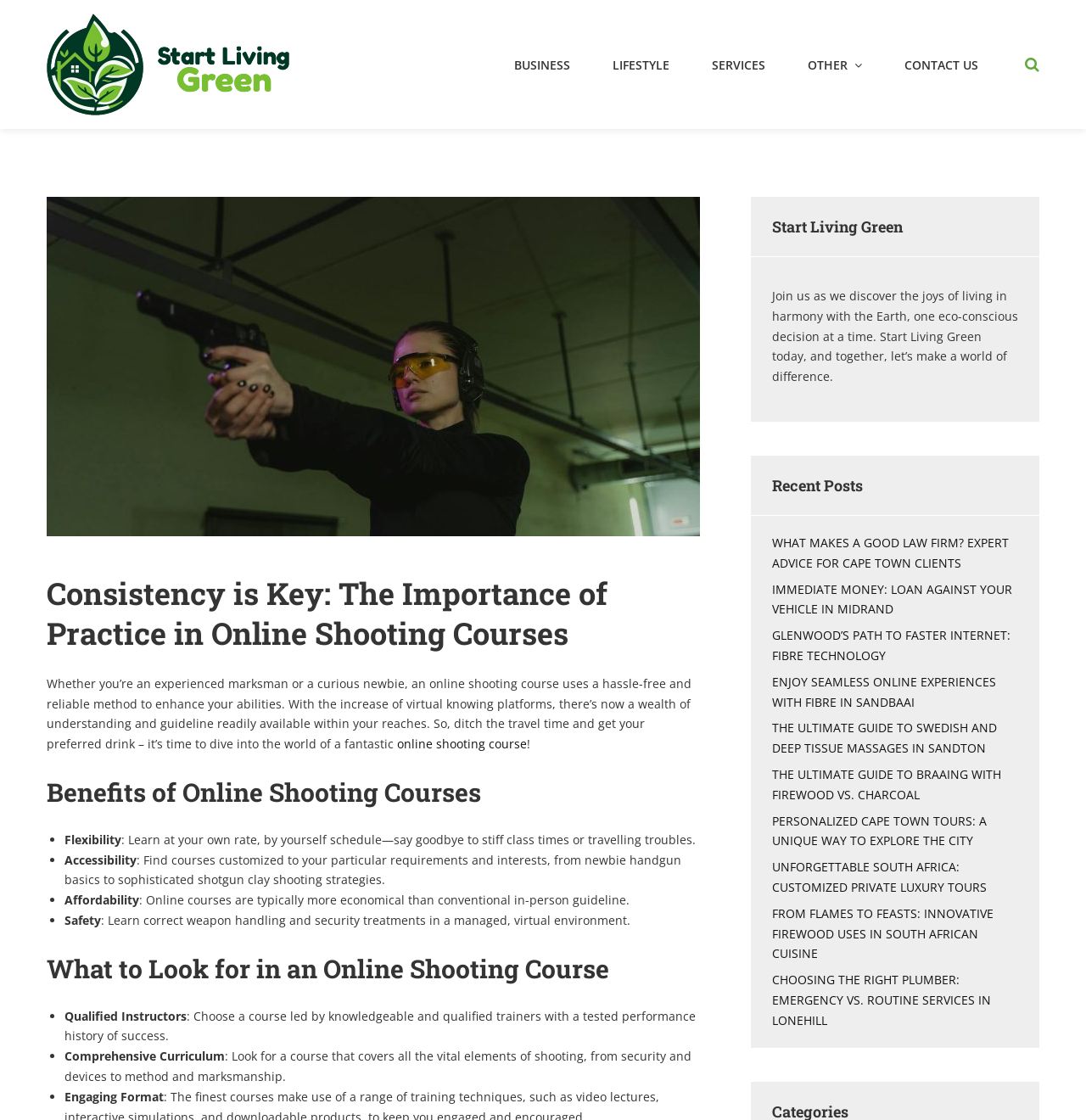Write an exhaustive caption that covers the webpage's main aspects.

This webpage is about online shooting courses and sustainable living. At the top, there is a logo and a link to "Start Living Green" on the left, and a navigation menu with links to "BUSINESS", "LIFESTYLE", "SERVICES", "OTHER", and "CONTACT US" on the right. Below the navigation menu, there is a heading "Consistency is Key: The Importance of Practice in Online Shooting Courses" and a brief introduction to online shooting courses.

To the right of the introduction, there is an image related to online shooting courses. Below the image, there are three sections: "Benefits of Online Shooting Courses", "What to Look for in an Online Shooting Course", and "Recent Posts". The "Benefits" section lists four advantages of online shooting courses: flexibility, accessibility, affordability, and safety. The "What to Look for" section lists three things to consider when choosing an online shooting course: qualified instructors, comprehensive curriculum, and engaging format.

The "Recent Posts" section lists nine articles on various topics, including law firms, loans, internet technology, massages, braaing, and tours. These articles are not directly related to online shooting courses but seem to be part of a broader blog or website about sustainable living.

At the bottom of the page, there is a heading "Start Living Green" and a brief introduction to the website's mission. There is also a call to action to "Join us" and make a difference in the world.